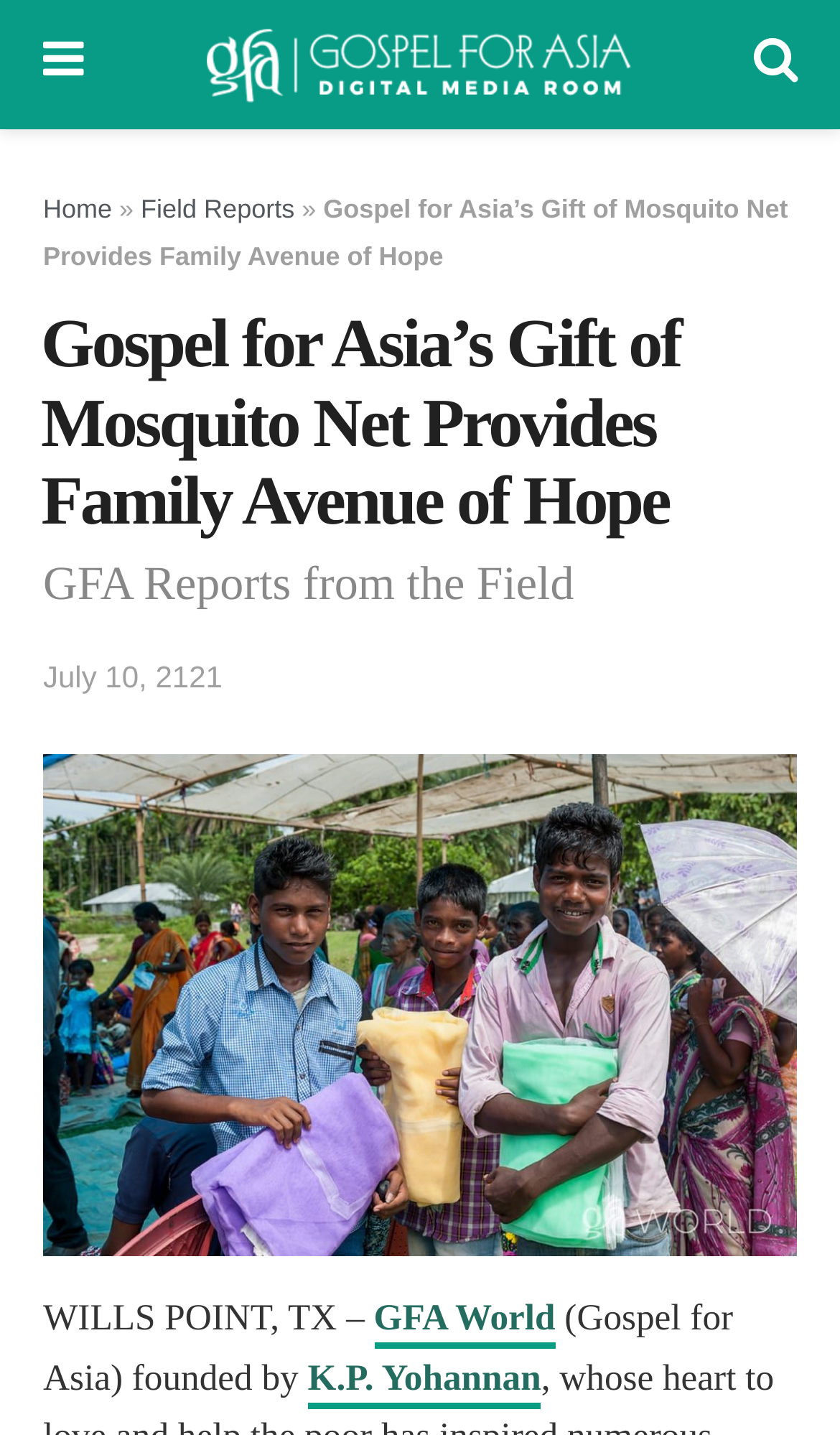Bounding box coordinates should be in the format (top-left x, top-left y, bottom-right x, bottom-right y) and all values should be floating point numbers between 0 and 1. Determine the bounding box coordinate for the UI element described as: News Desk

None